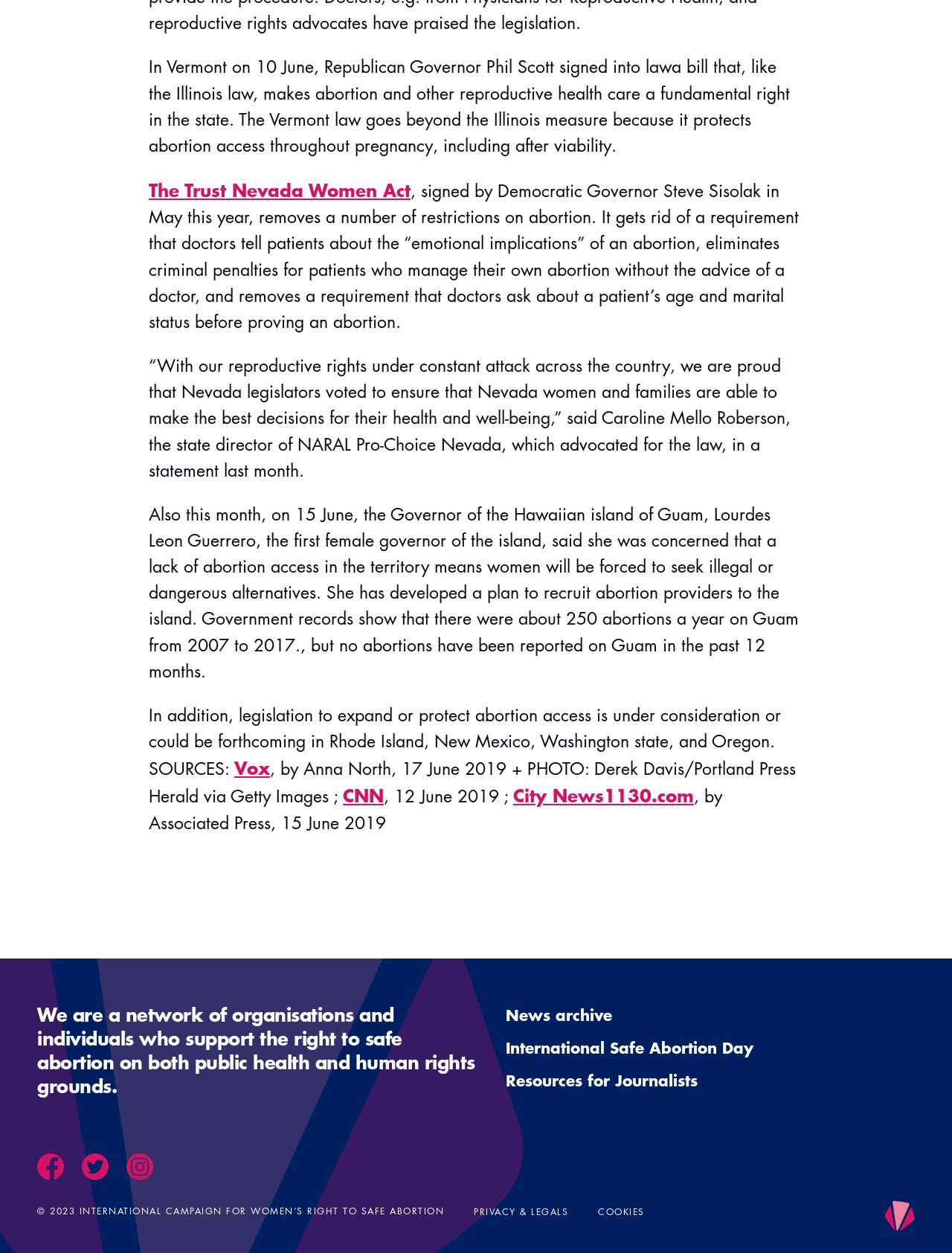Using the description "Facebook", predict the bounding box of the relevant HTML element.

[0.039, 0.92, 0.067, 0.942]